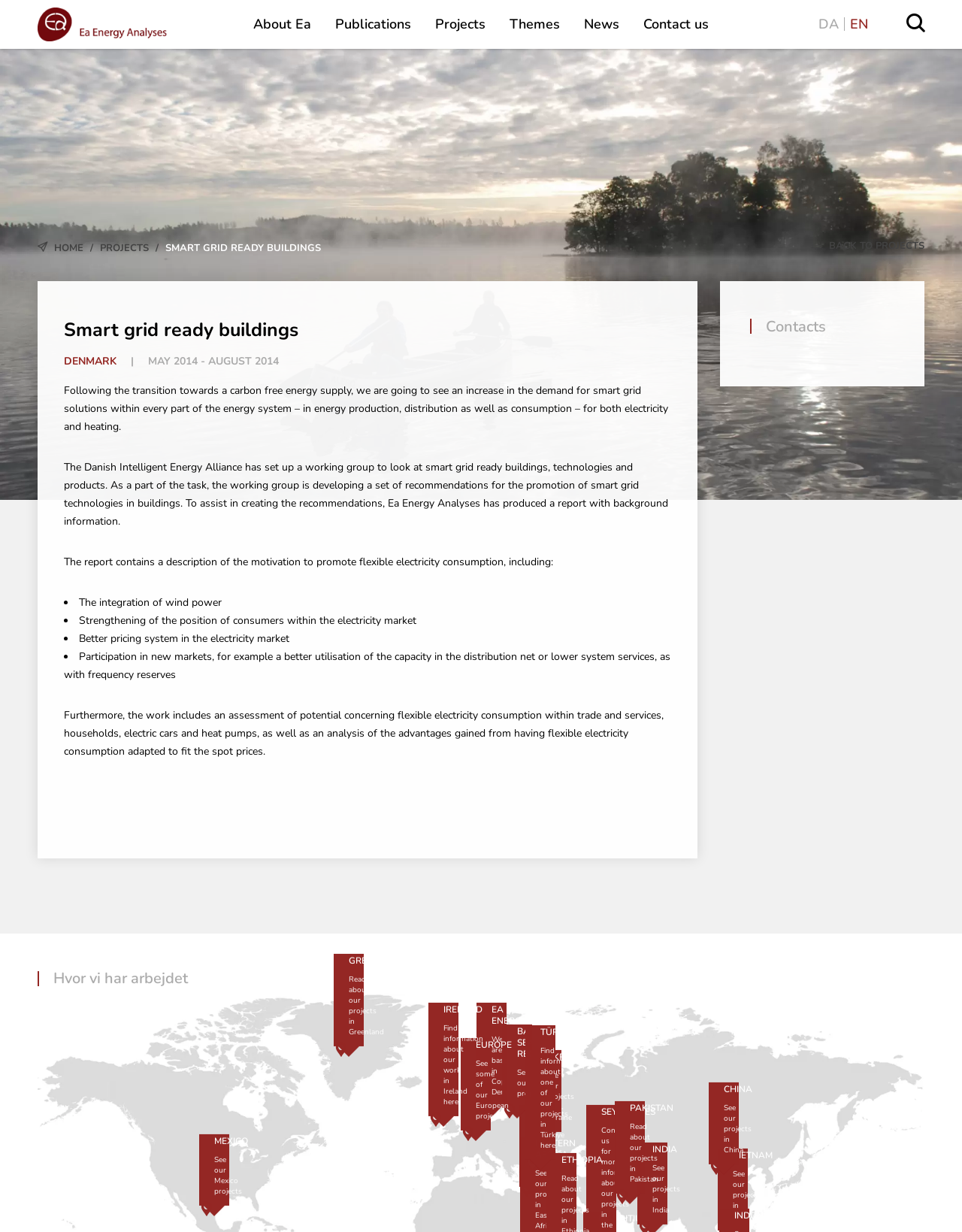Determine the bounding box coordinates in the format (top-left x, top-left y, bottom-right x, bottom-right y). Ensure all values are floating point numbers between 0 and 1. Identify the bounding box of the UI element described by: Back to Projects

[0.748, 0.192, 0.961, 0.207]